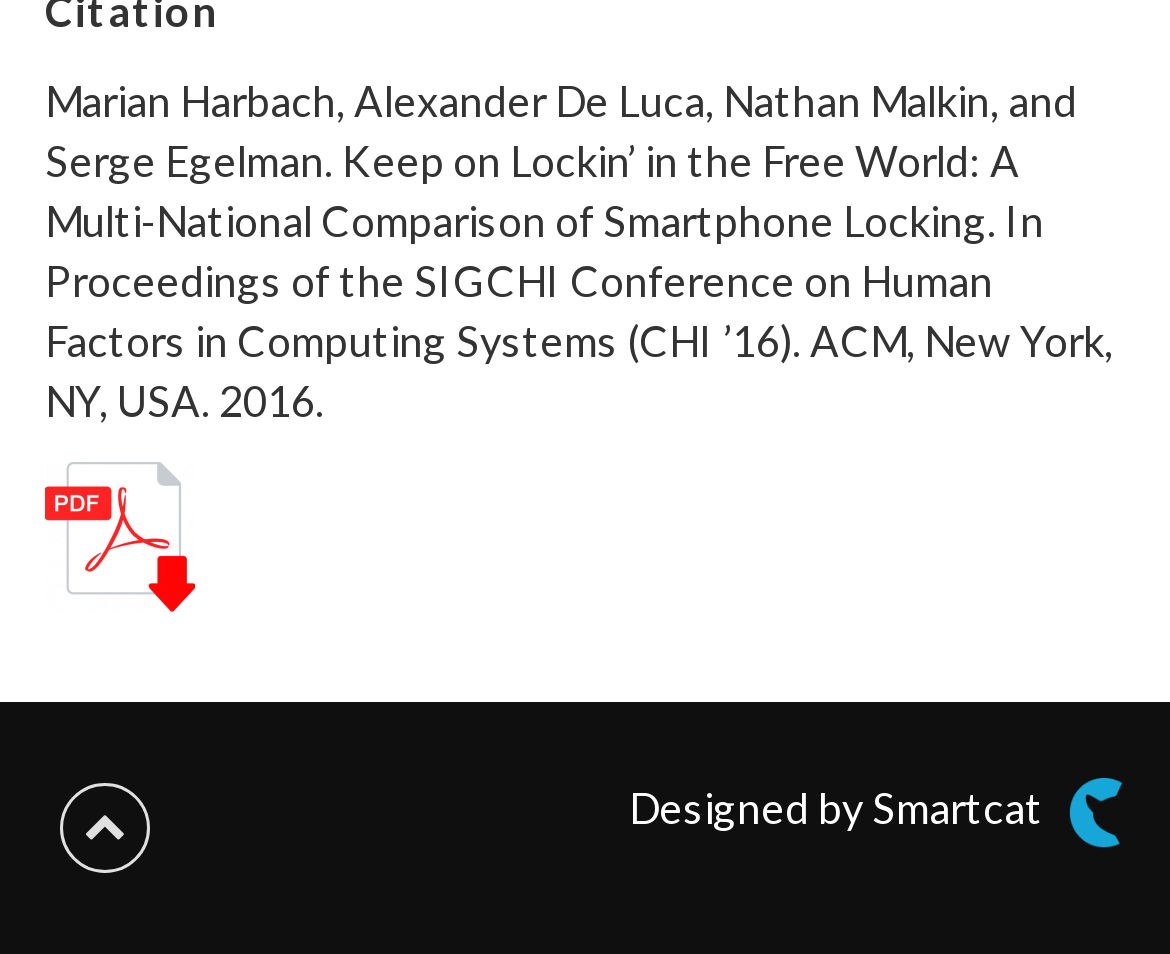Mark the bounding box of the element that matches the following description: "Designed by Smartcat".

[0.538, 0.814, 0.962, 0.89]